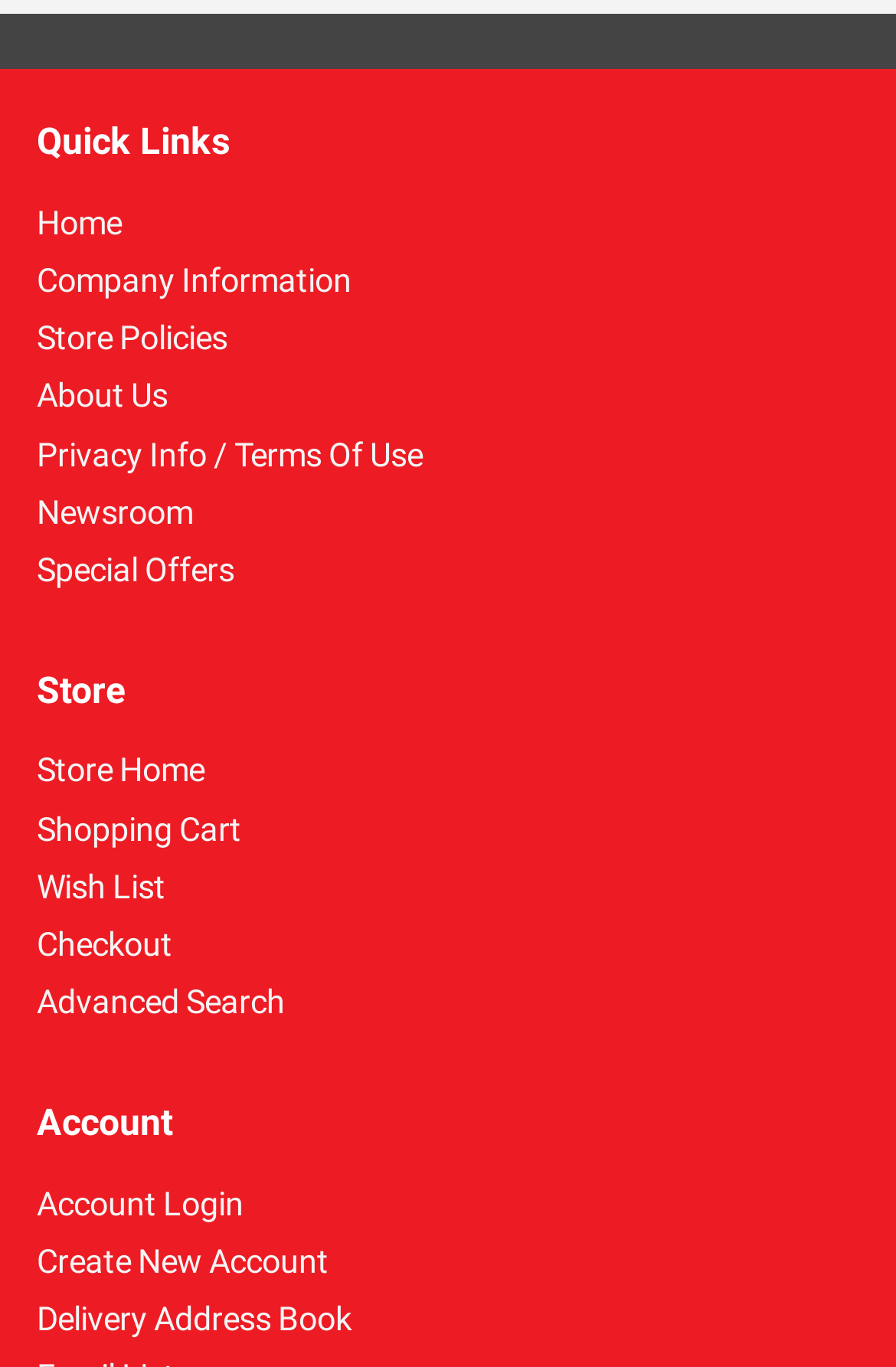How many sections are there in the webpage?
Based on the image, provide your answer in one word or phrase.

3